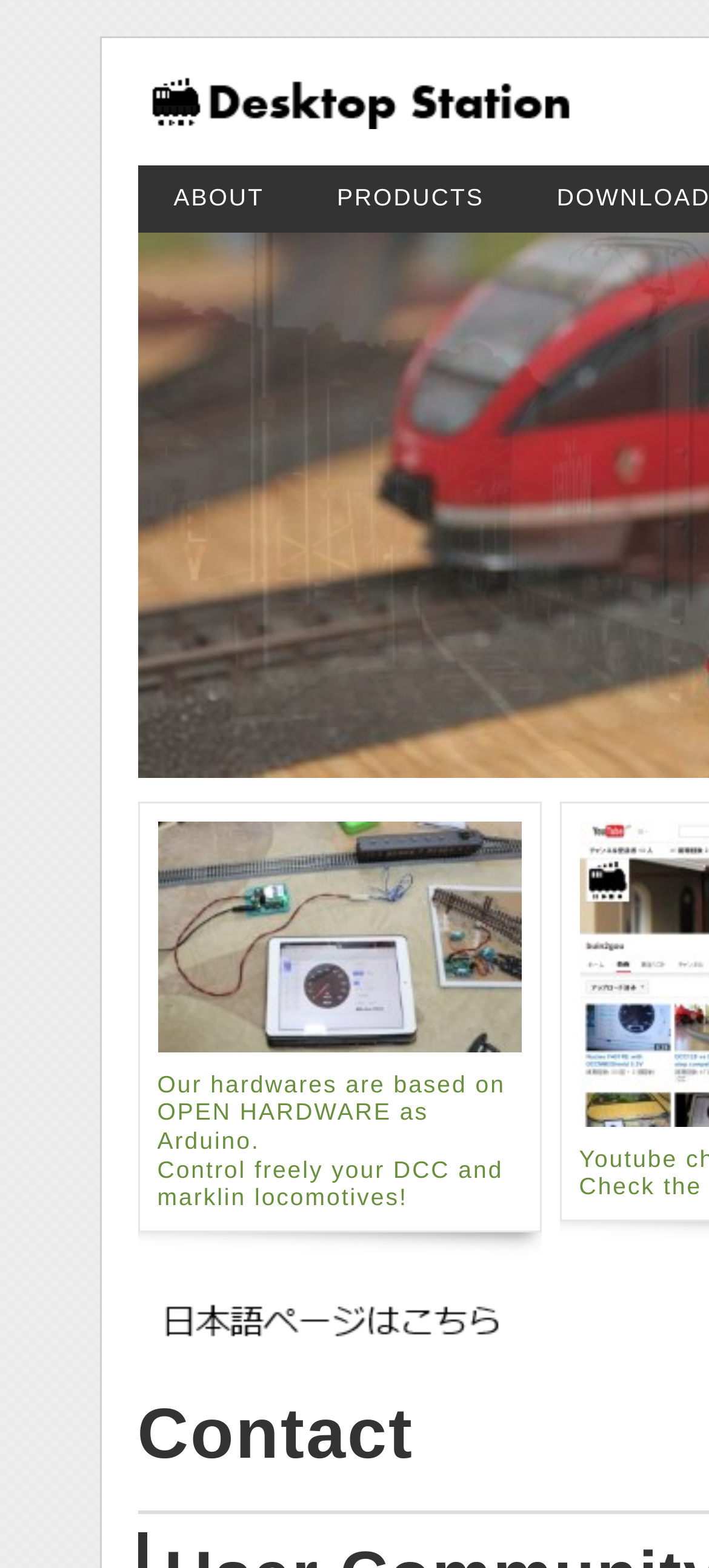Using the details in the image, give a detailed response to the question below:
How many main navigation links are there?

I counted the number of main navigation links by looking at the link elements with text 'ABOUT', 'PRODUCTS', and the one with the long text about open hardware and locomotives. These three links have similar bounding box coordinates and are likely to be the main navigation links.